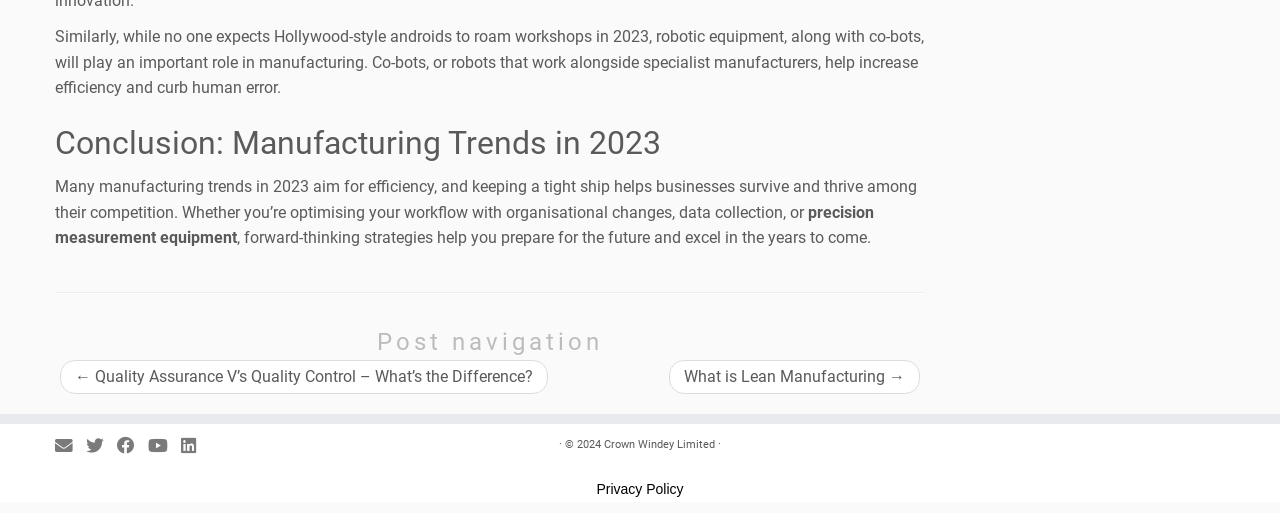What year is the copyright for?
Ensure your answer is thorough and detailed.

The text '© 2024' indicates that the copyright is for the year 2024.